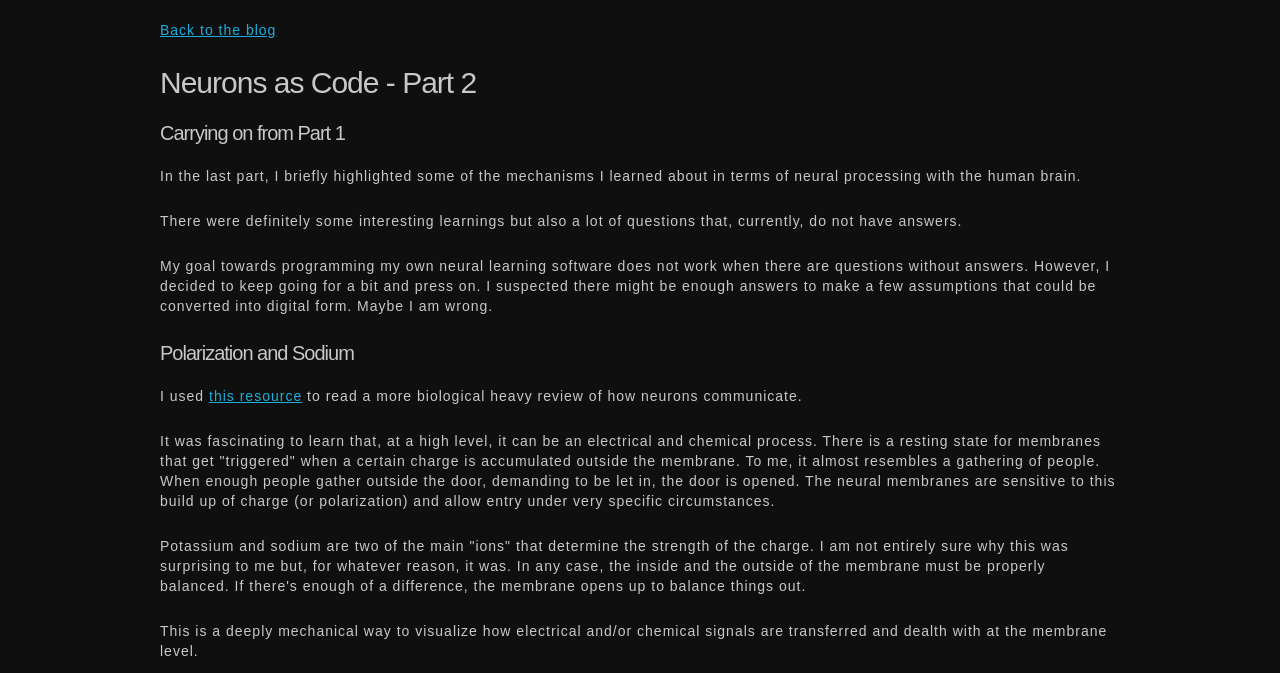Please provide a comprehensive response to the question based on the details in the image: What is the process of neural communication?

The process of neural communication is electrical and chemical, as described in the text 'It was fascinating to learn that, at a high level, it can be an electrical and chemical process'.